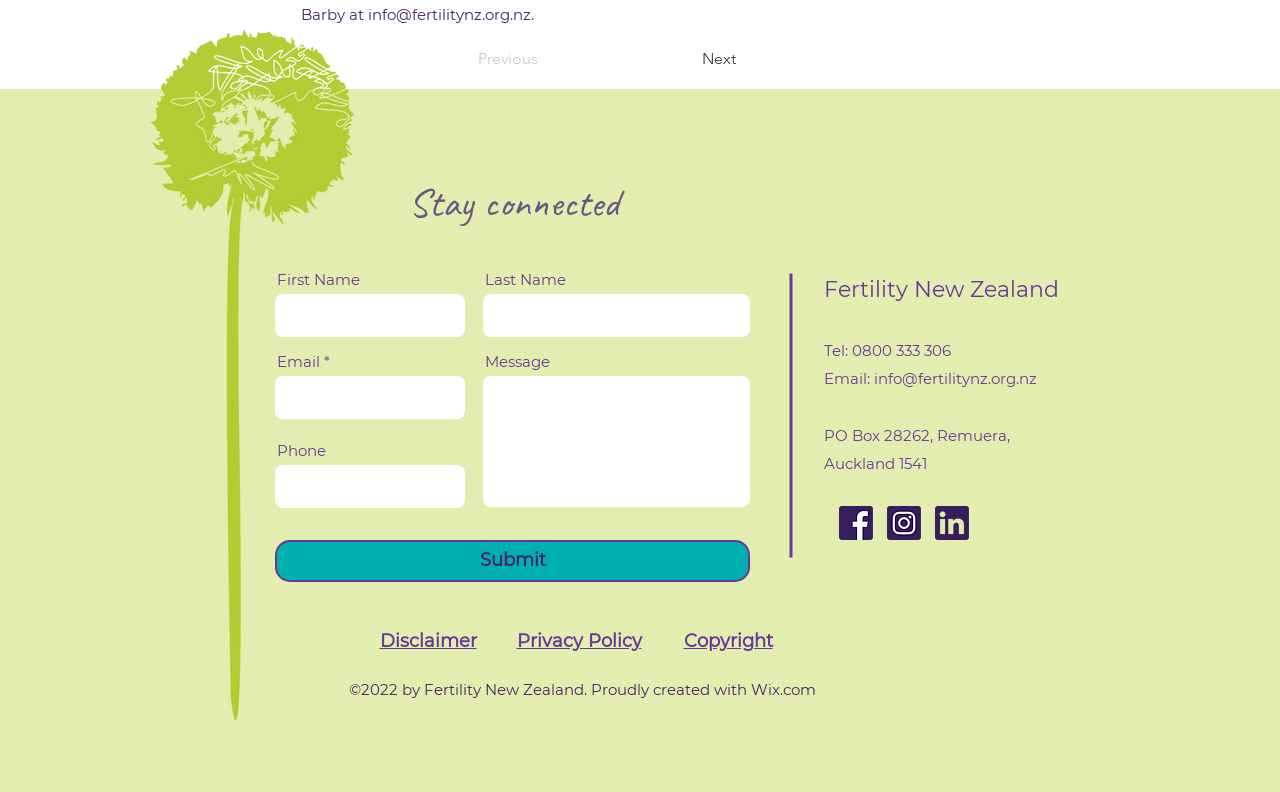Look at the image and write a detailed answer to the question: 
What is the phone number of the organization?

The phone number can be found in the contact information section of the webpage, where it is listed as 'Tel: 0800 333 306'.